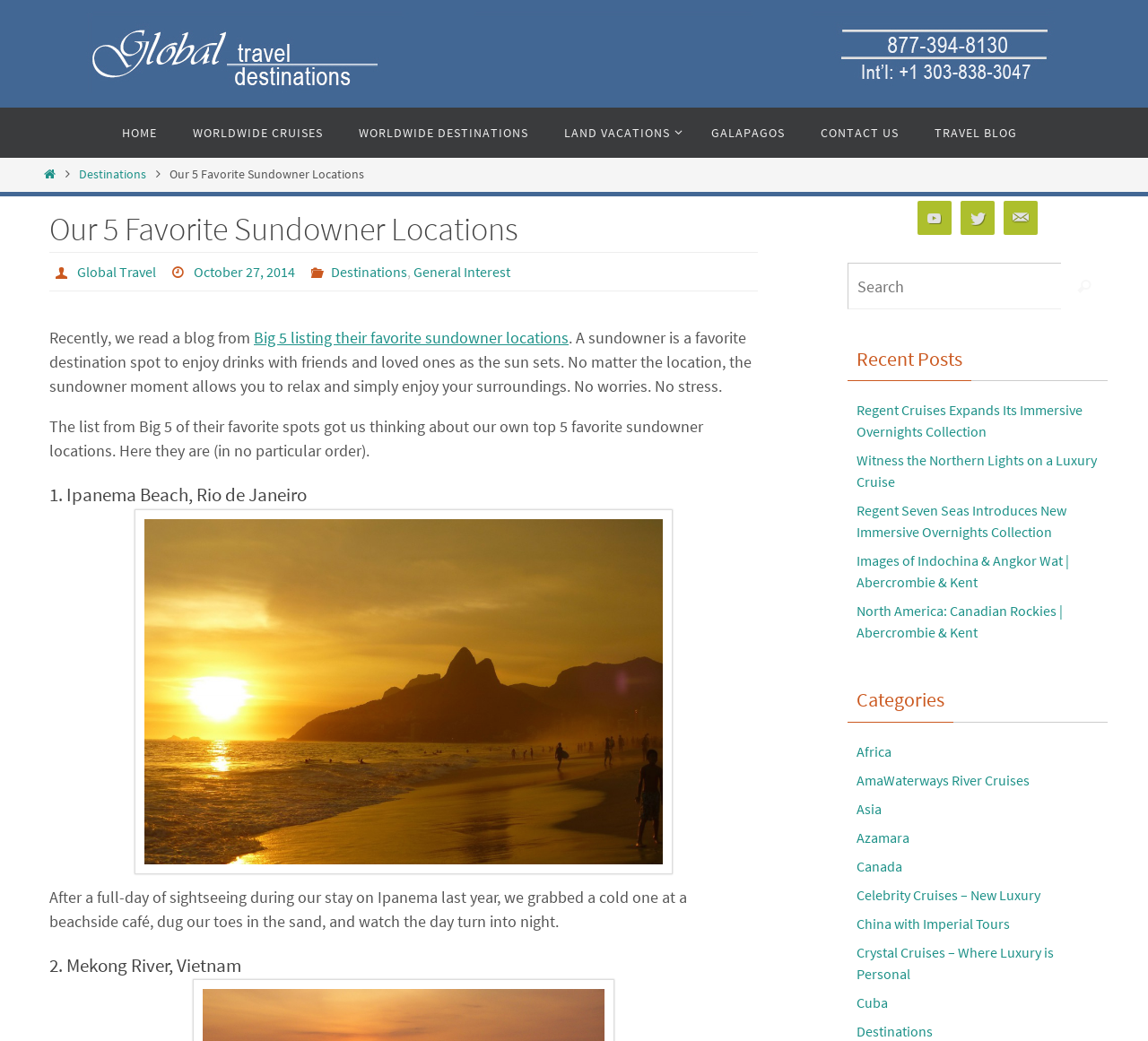Please locate the bounding box coordinates of the region I need to click to follow this instruction: "Visit the 'Destinations' category".

[0.746, 0.982, 0.812, 1.0]